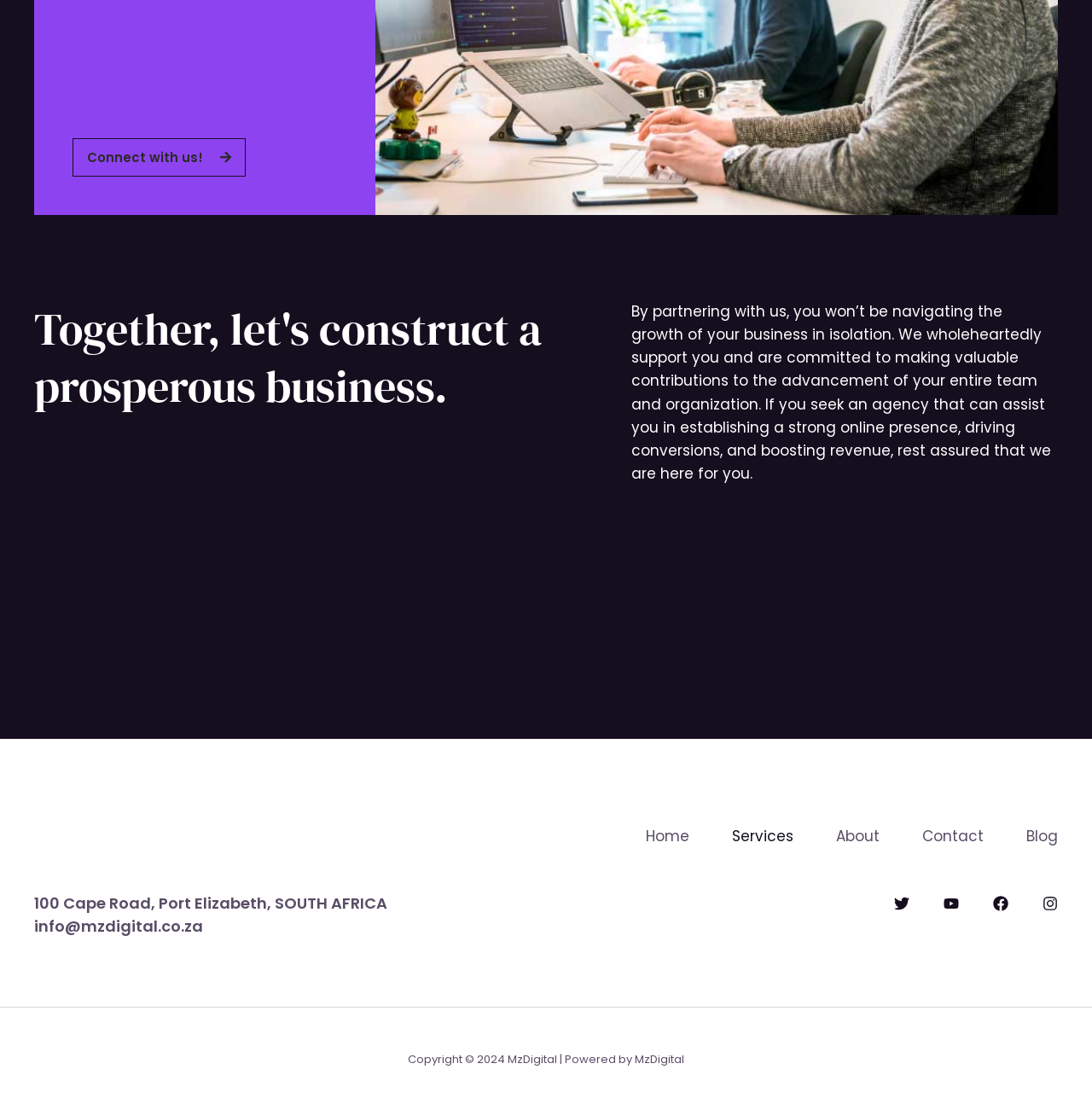Please determine the bounding box coordinates for the element with the description: "Contact".

[0.805, 0.743, 0.901, 0.764]